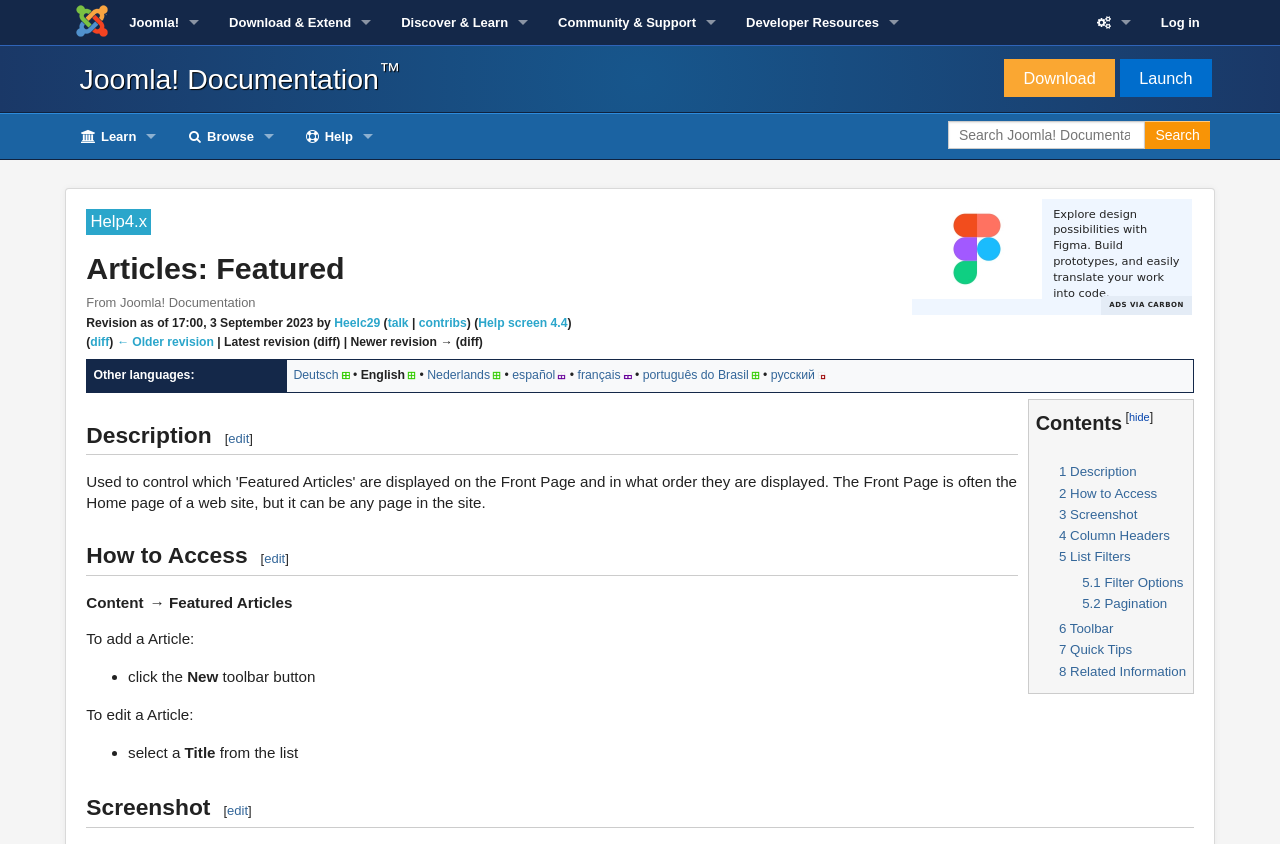How can someone access the featured articles?
Refer to the image and provide a thorough answer to the question.

To access the featured articles, one can click the New toolbar button, as mentioned in the text 'To add a Article: click the New toolbar button'.